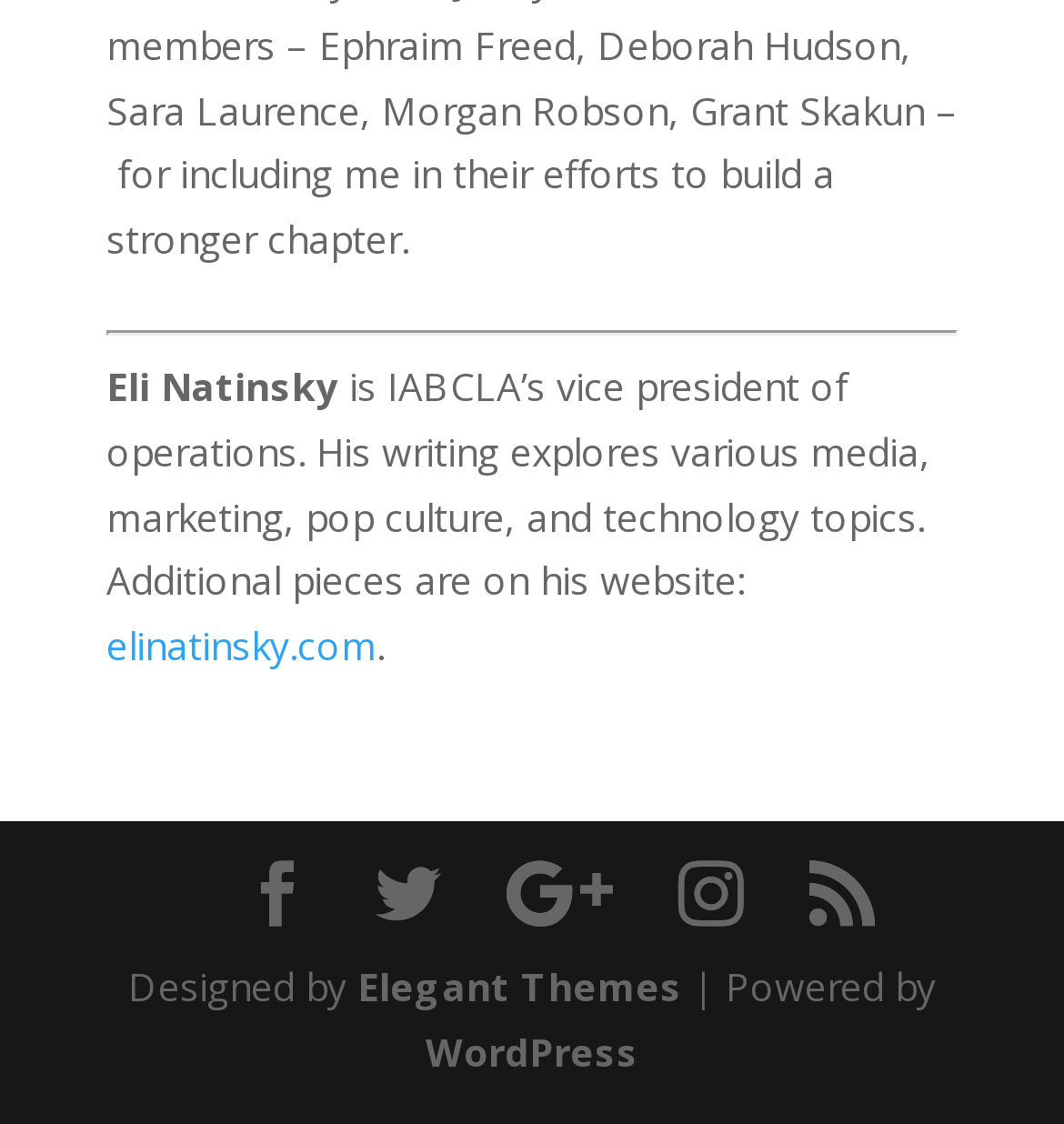Determine the bounding box coordinates for the clickable element to execute this instruction: "go to WordPress". Provide the coordinates as four float numbers between 0 and 1, i.e., [left, top, right, bottom].

[0.4, 0.912, 0.6, 0.958]